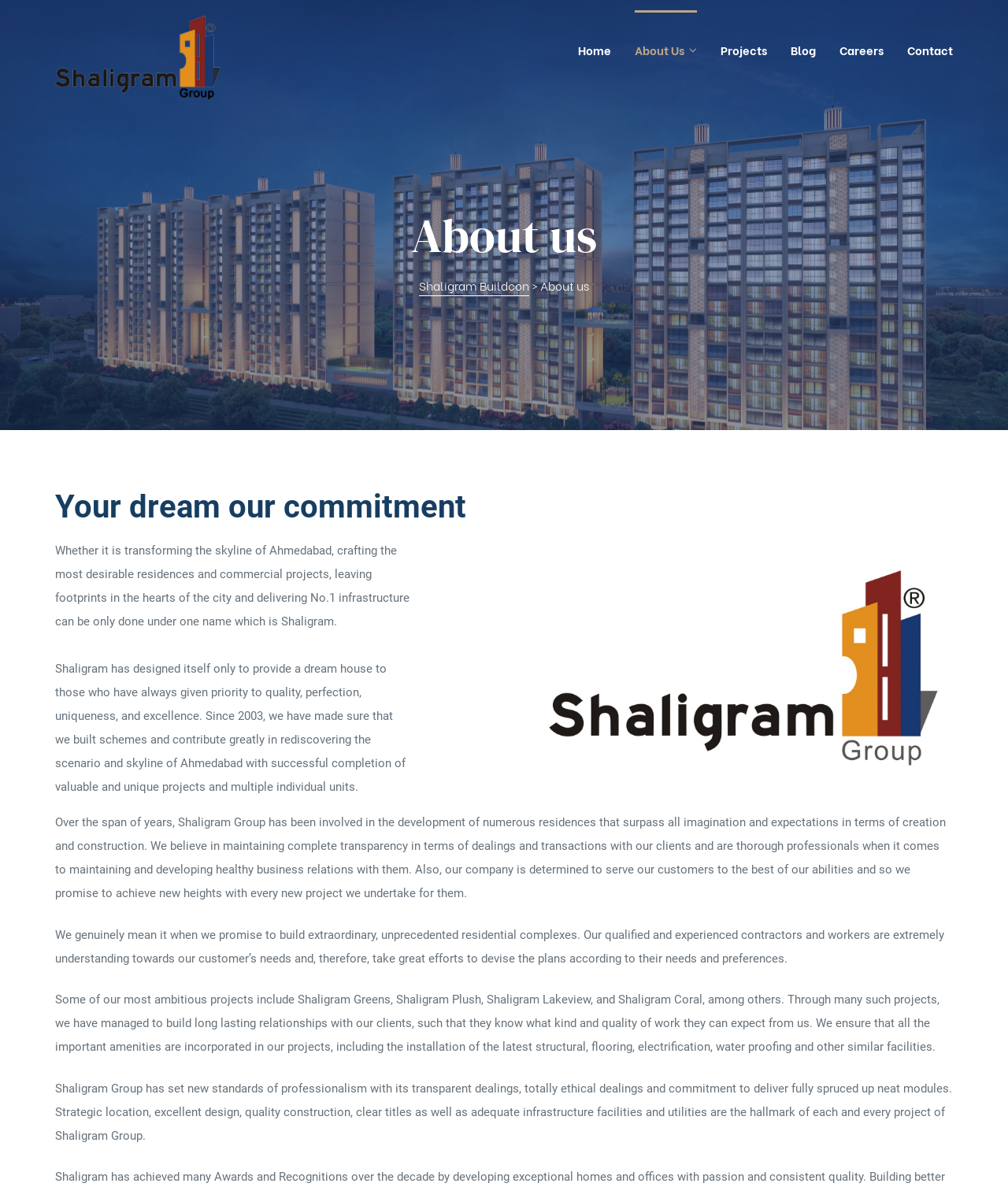What is the name of the company?
Please answer the question as detailed as possible.

The name of the company can be found in the link 'Shaligram Buildcon' which is located below the heading 'About us'.